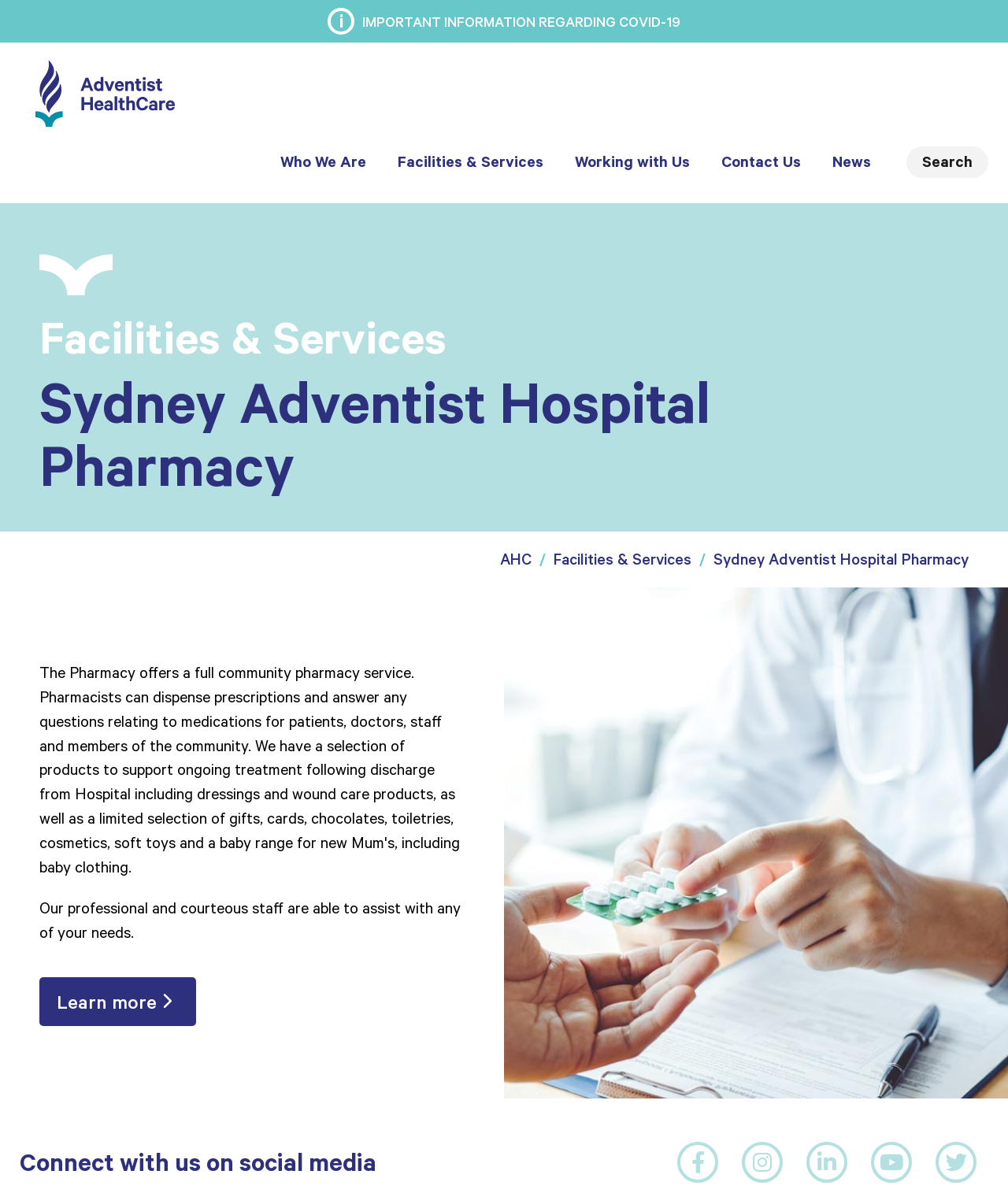Use a single word or phrase to answer the question:
How many images are there on the page?

3